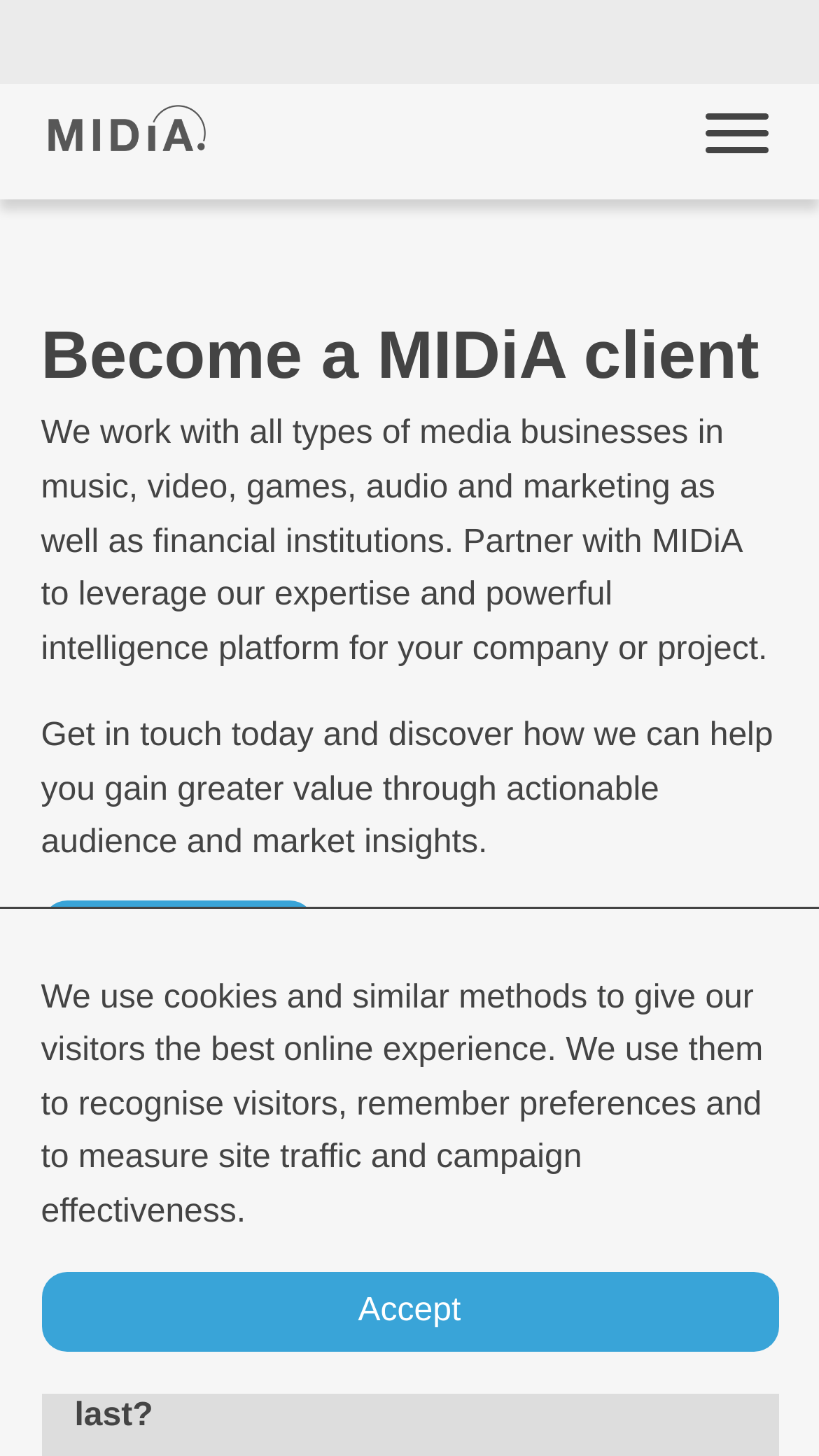What type of businesses does MIDiA work with?
Please craft a detailed and exhaustive response to the question.

Based on the webpage, it is mentioned in the StaticText element that 'We work with all types of media businesses in music, video, games, audio and marketing as well as financial institutions.' This indicates that MIDiA works with various types of media businesses.